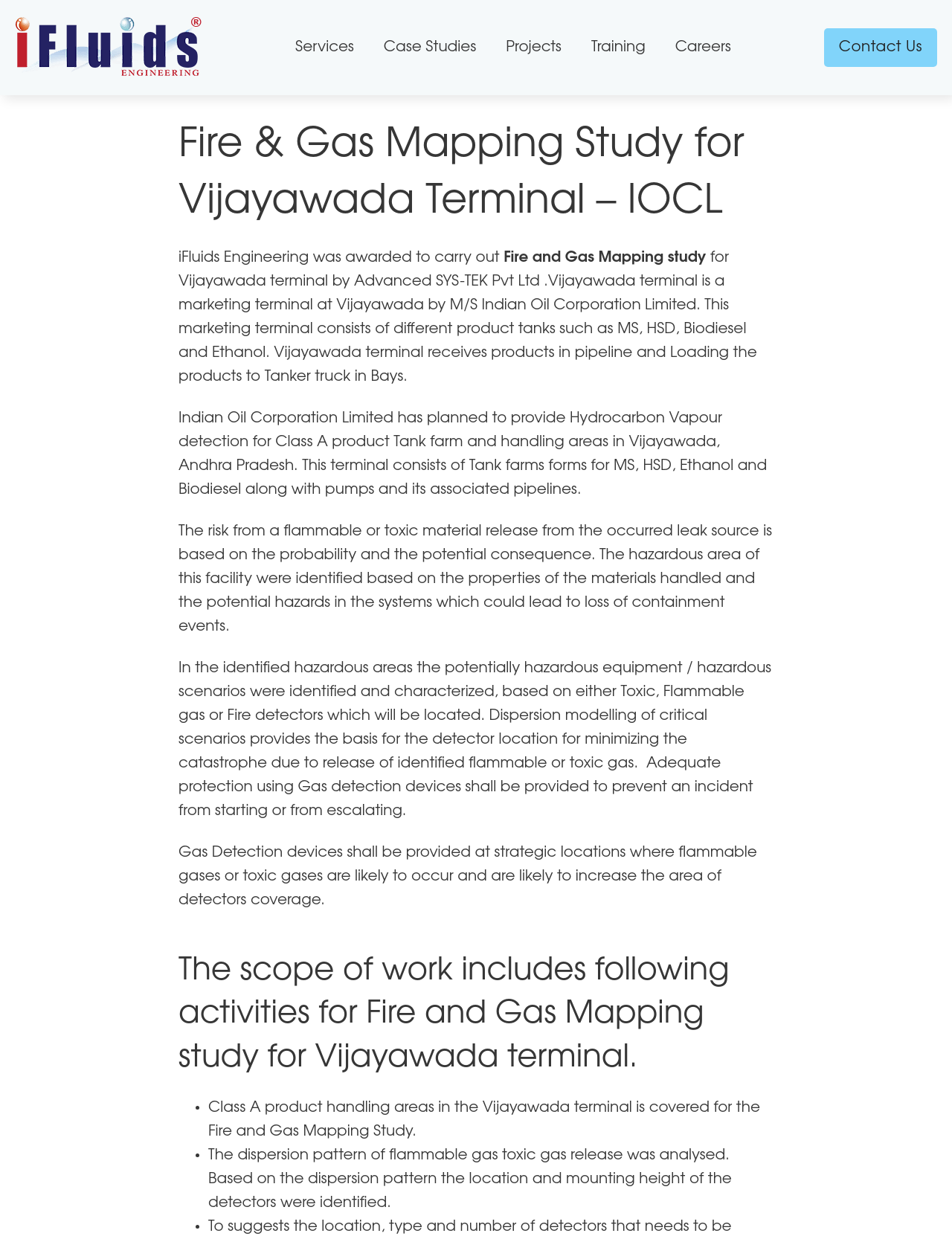Identify the coordinates of the bounding box for the element that must be clicked to accomplish the instruction: "Contact Us".

[0.865, 0.023, 0.984, 0.054]